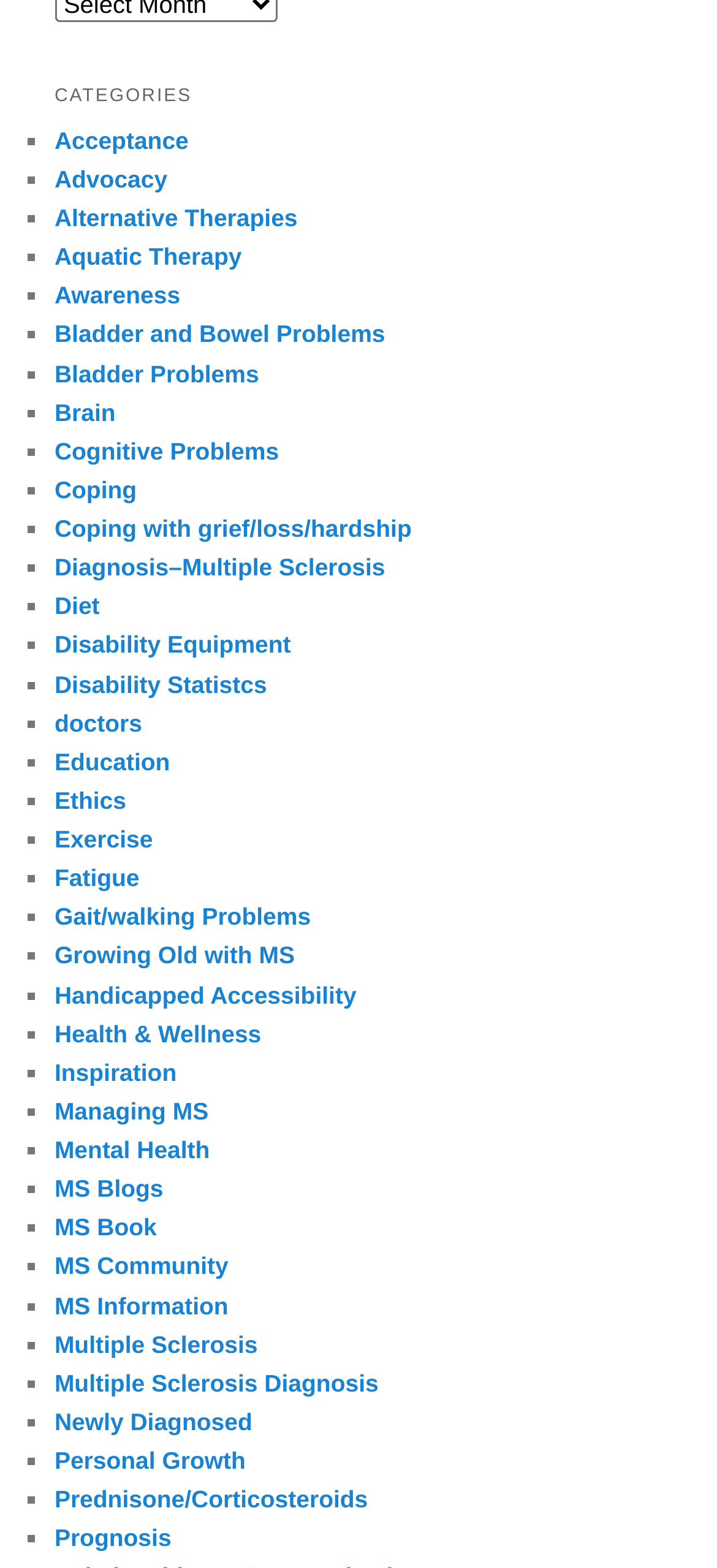Provide the bounding box coordinates of the section that needs to be clicked to accomplish the following instruction: "Read about 'Newly Diagnosed'."

[0.076, 0.898, 0.352, 0.916]